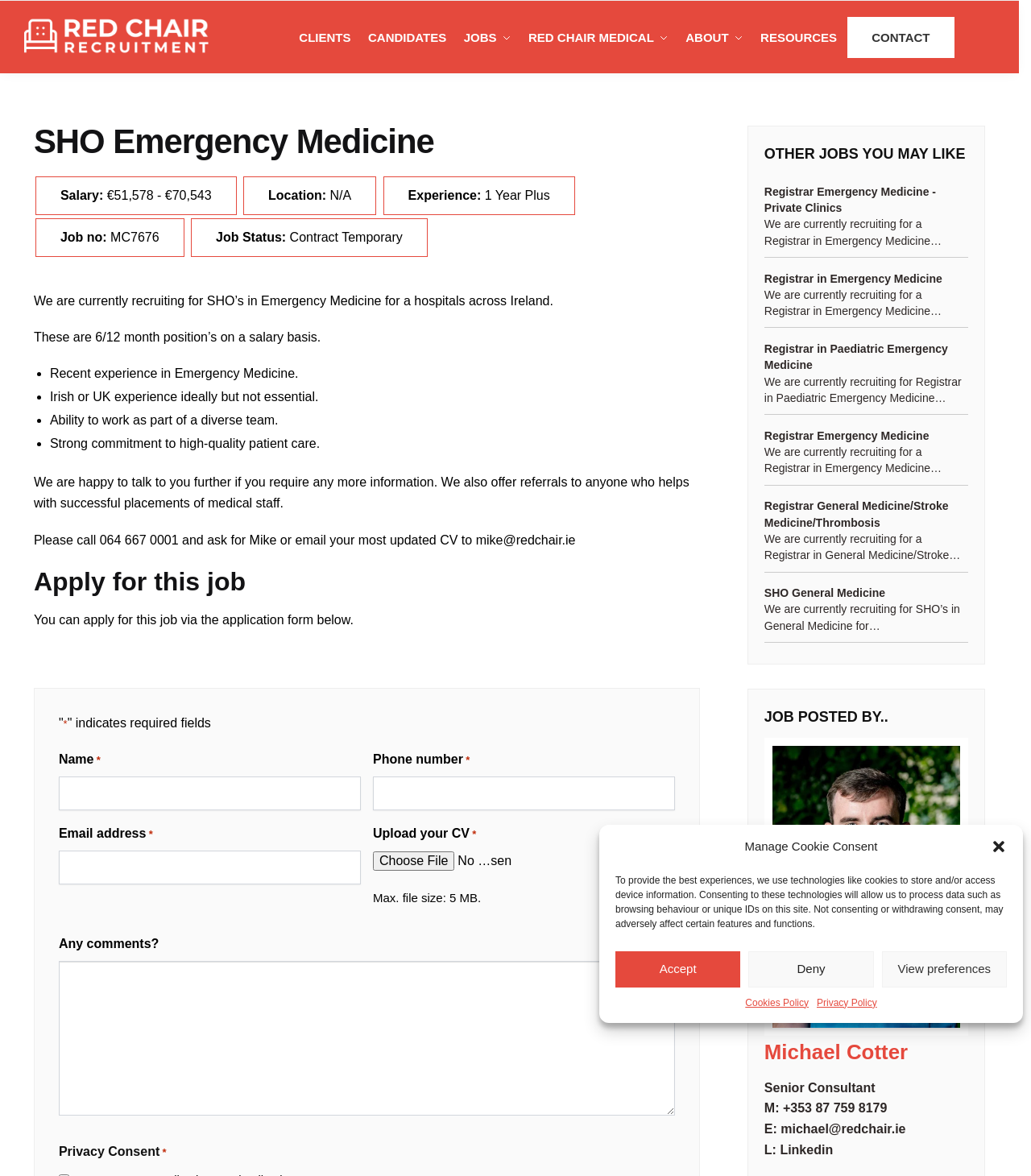What is the experience required for this job?
Offer a detailed and exhaustive answer to the question.

The experience required for this job can be found in the job details section, where it is specified as 'Experience: 1 Year Plus'.